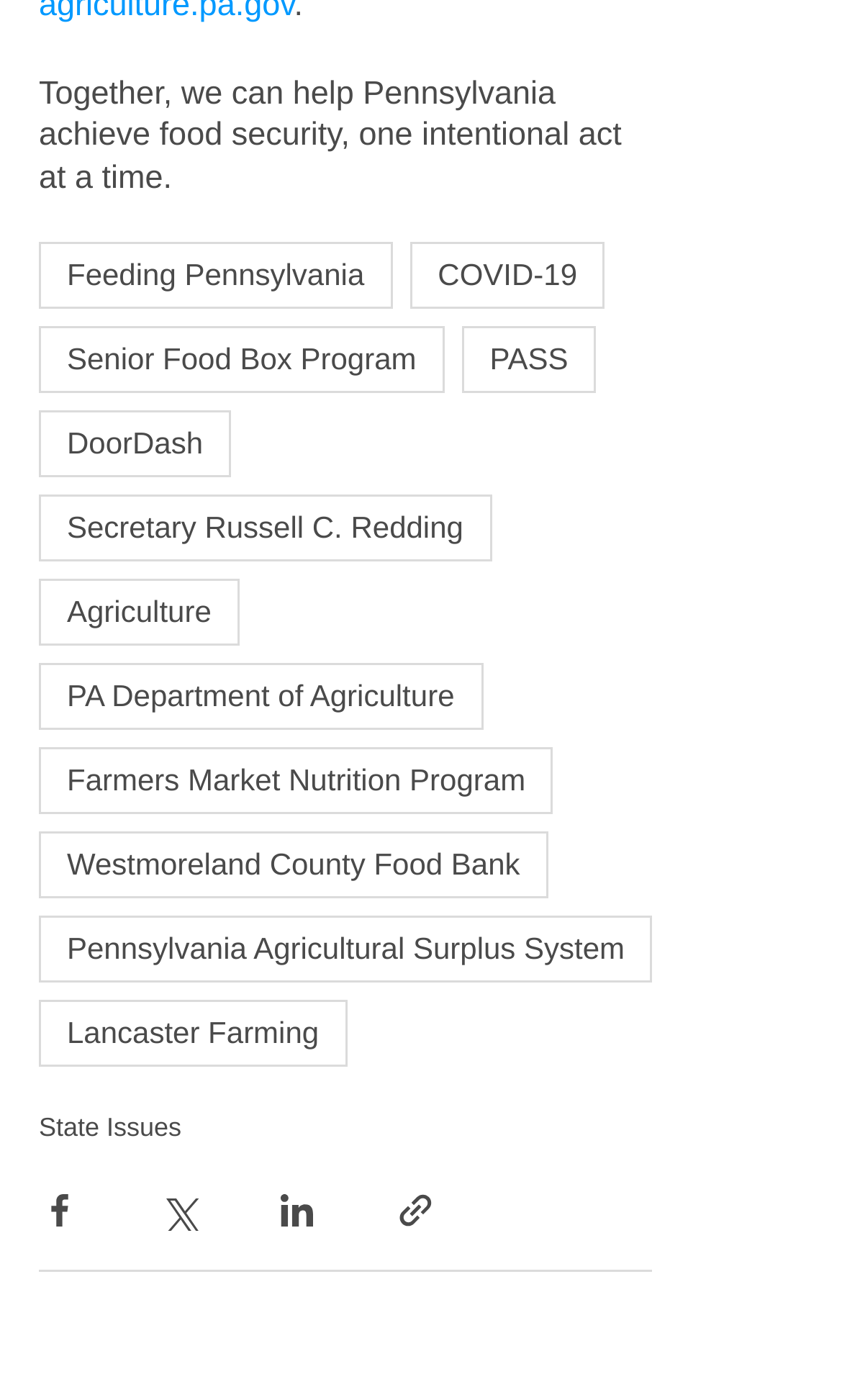Determine the bounding box coordinates of the clickable element necessary to fulfill the instruction: "Visit the COVID-19 page". Provide the coordinates as four float numbers within the 0 to 1 range, i.e., [left, top, right, bottom].

[0.487, 0.172, 0.719, 0.22]